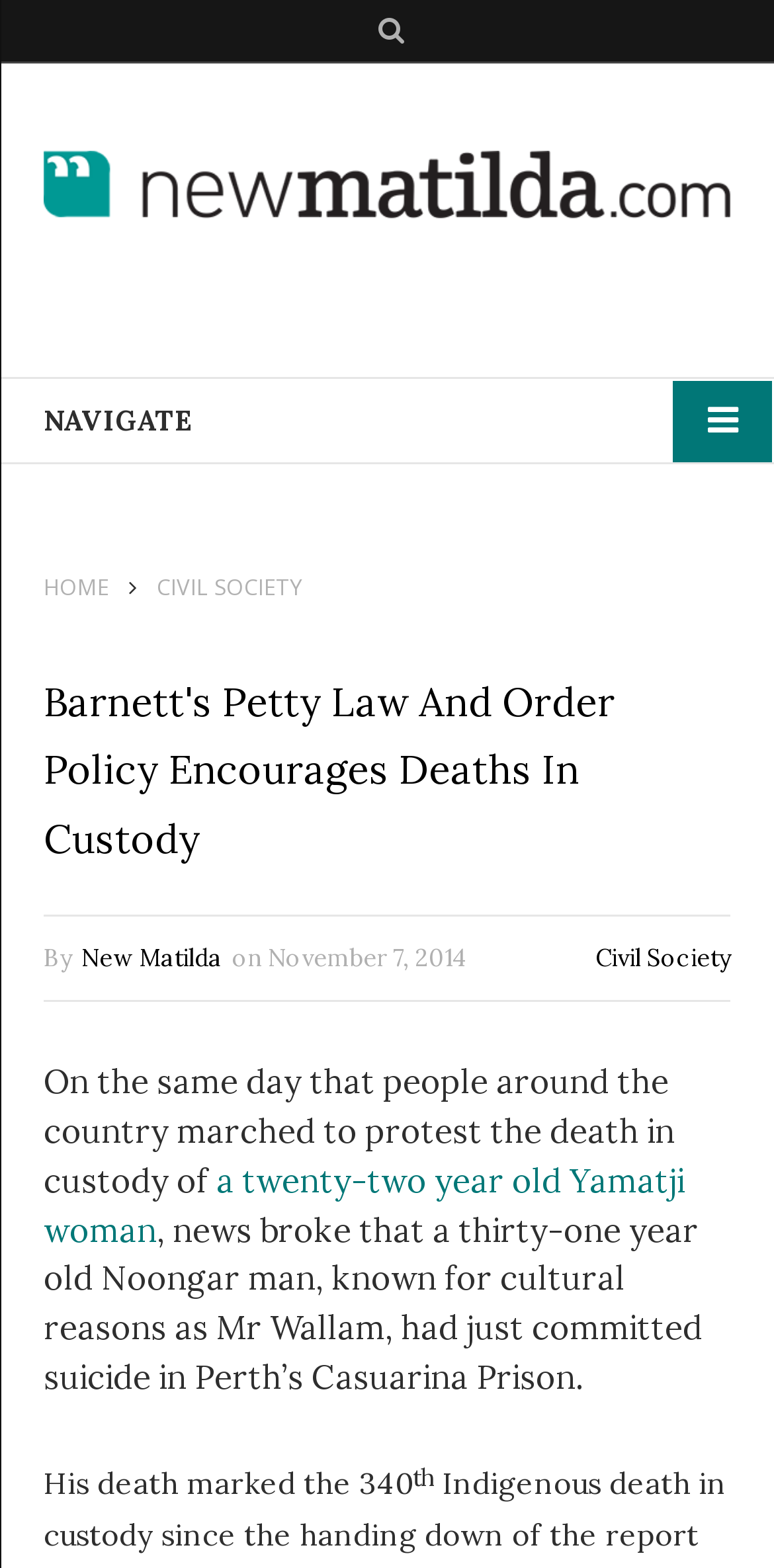Please locate the clickable area by providing the bounding box coordinates to follow this instruction: "Go to the homepage".

[0.056, 0.364, 0.141, 0.383]